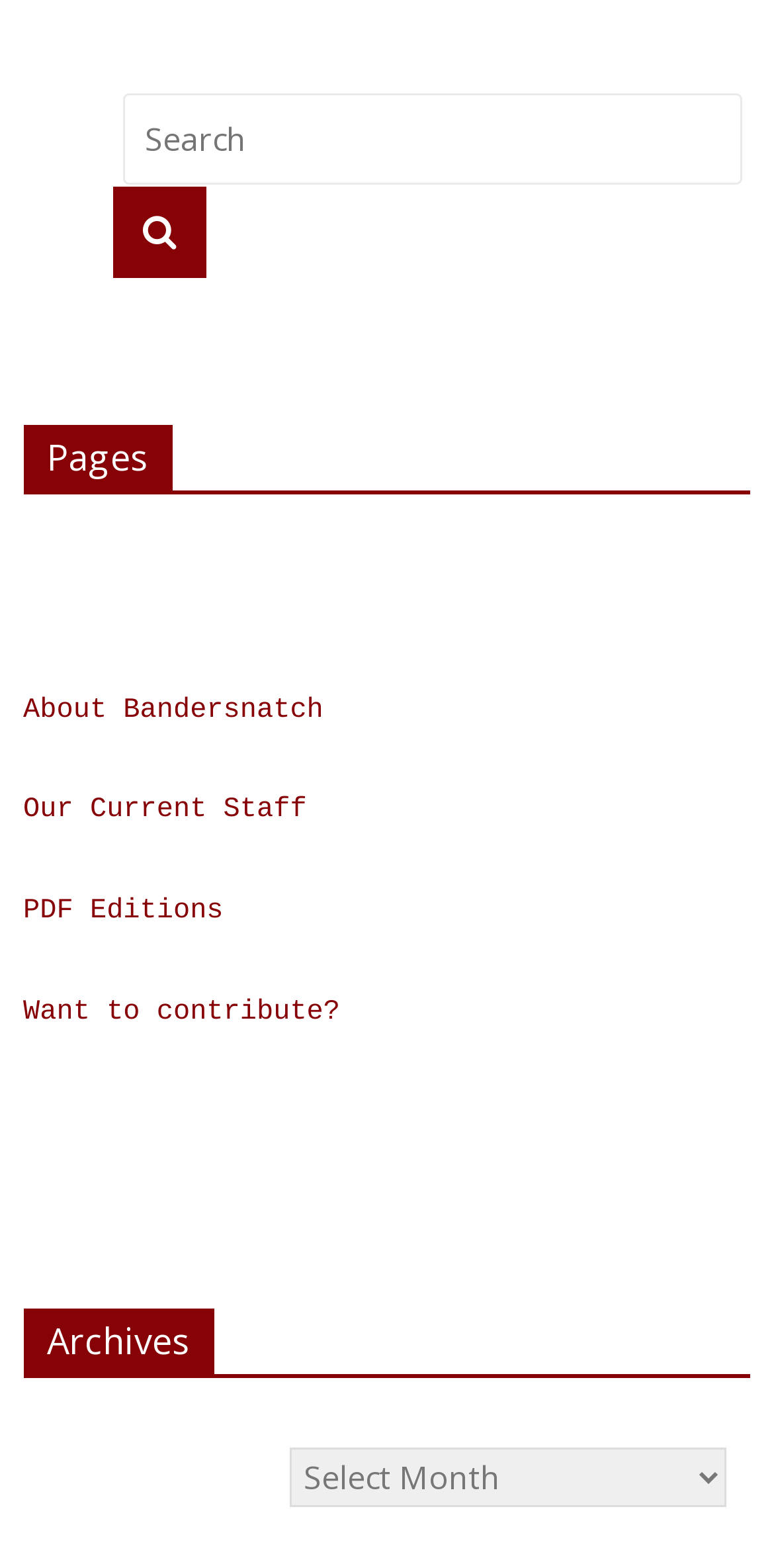What is the icon on the button next to the search textbox?
Based on the visual content, answer with a single word or a brief phrase.

Magnifying glass